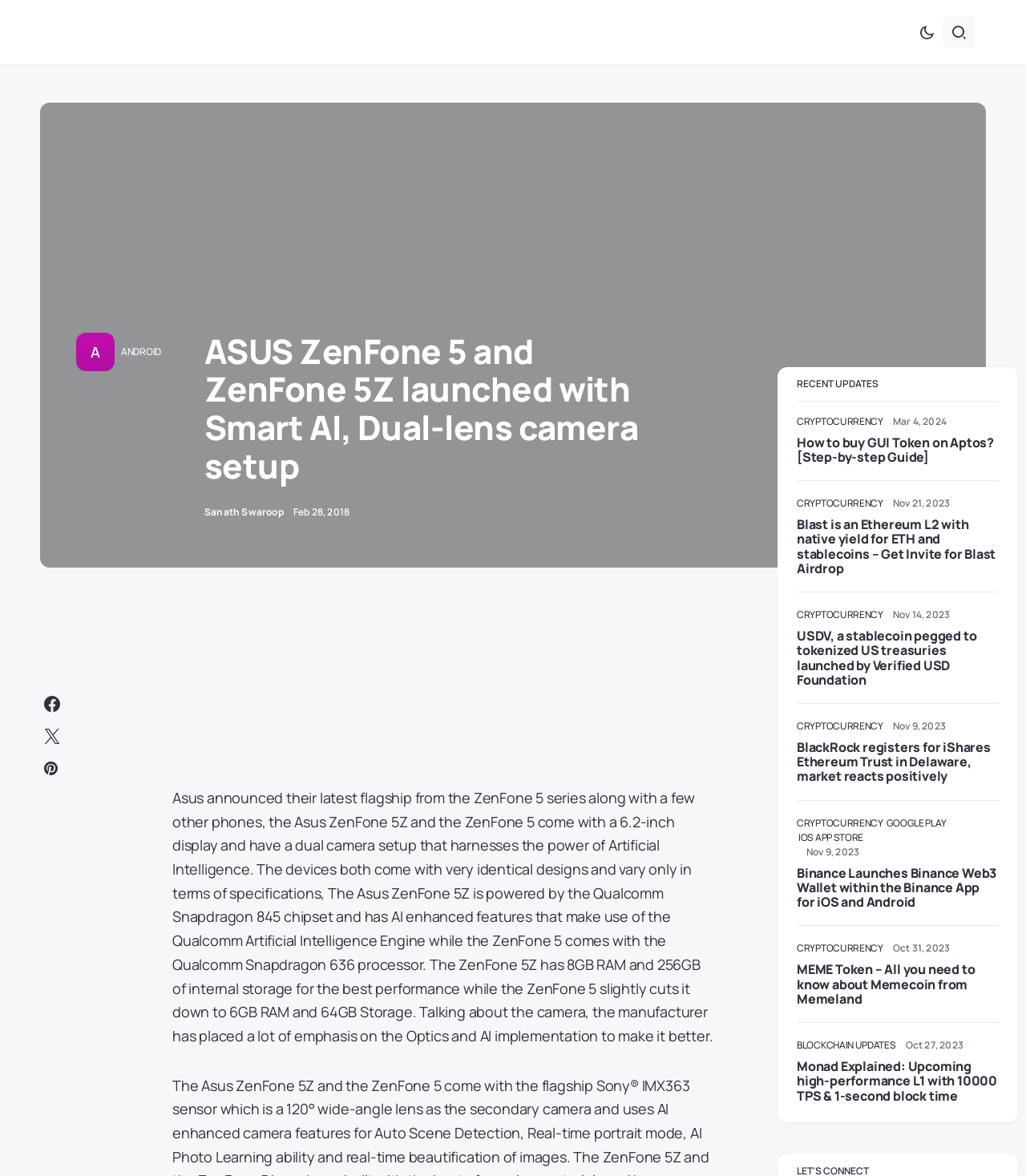How many social media links are available?
Based on the image, give a concise answer in the form of a single word or short phrase.

3